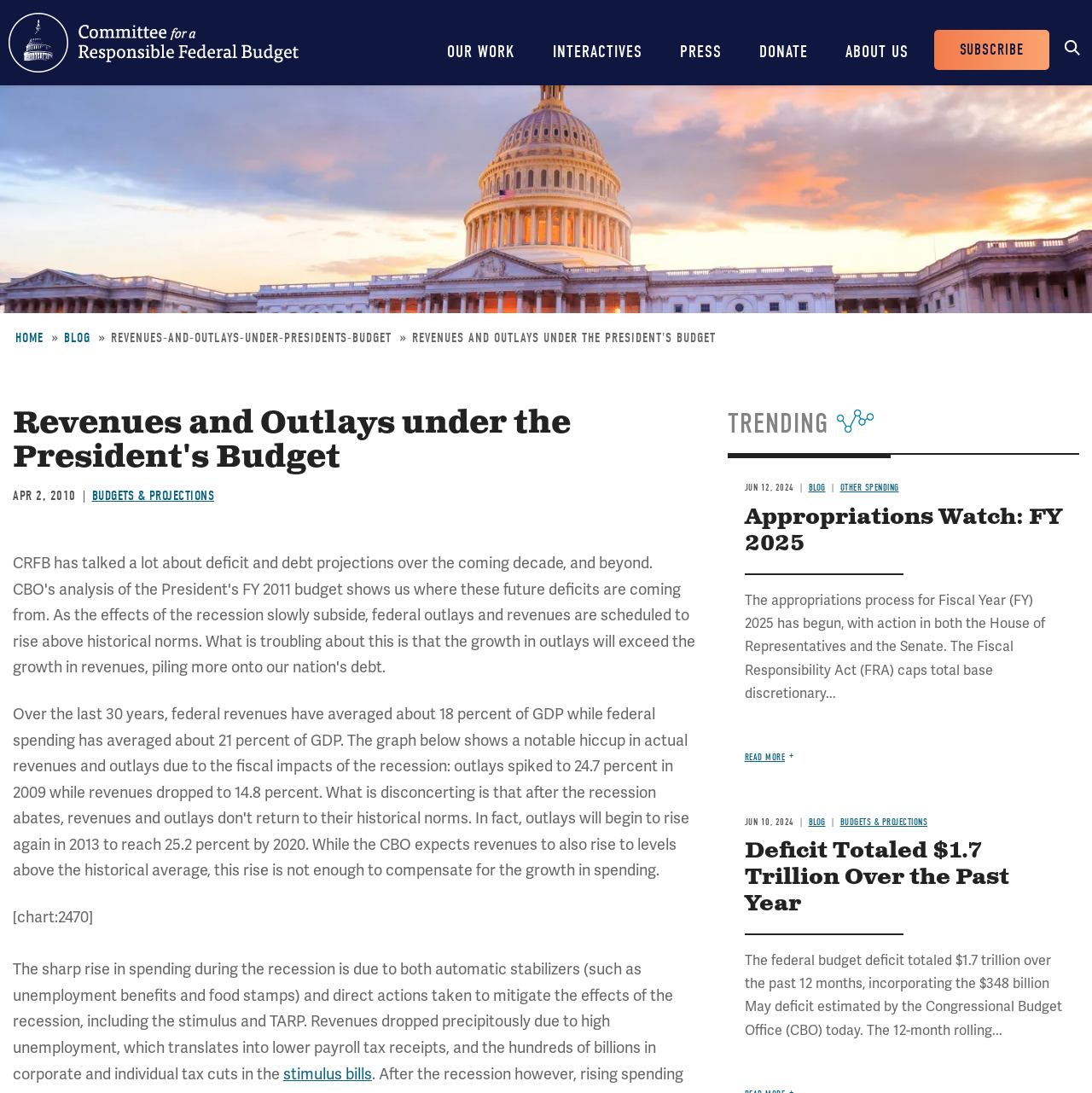Identify the bounding box coordinates for the element you need to click to achieve the following task: "Click on the 'SUBSCRIBE' button". Provide the bounding box coordinates as four float numbers between 0 and 1, in the form [left, top, right, bottom].

[0.855, 0.027, 0.961, 0.064]